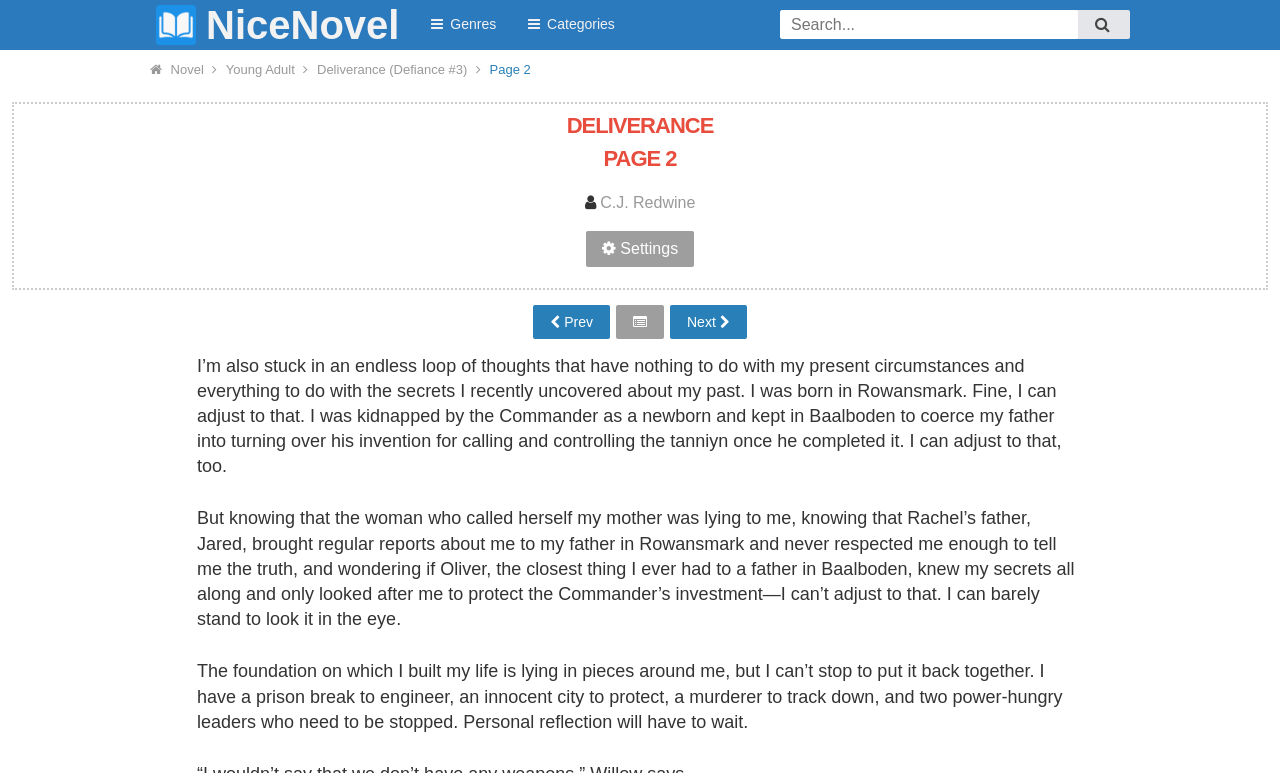Provide an in-depth caption for the elements present on the webpage.

The webpage is a novel reading platform, specifically displaying "Deliverance - Page 2" online. At the top, there is a heading "NiceNovel NiceNovel" with a linked image of the NiceNovel logo. To the right of the logo, there are three links: "Genres", "Categories", and a search bar with a button. 

Below the top section, there are five links: "Novel", "Young Adult", "Deliverance (Defiance #3)", "Page 2", and a heading "DELIVERANCE PAGE 2" that spans almost the entire width of the page. 

On the left side of the page, there is a block of text that appears to be the content of the novel, divided into three paragraphs. The text describes the protagonist's thoughts and feelings about their past and present circumstances. 

To the right of the text block, there are three links: "Prev", a blank link, and "Next", which are likely navigation buttons for the novel pages. Above these links, there is a link to the author "C.J. Redwine" and a settings button.